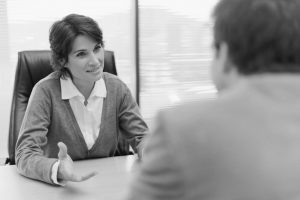Give a one-word or short-phrase answer to the following question: 
What is the focus of the seminar?

effective communication